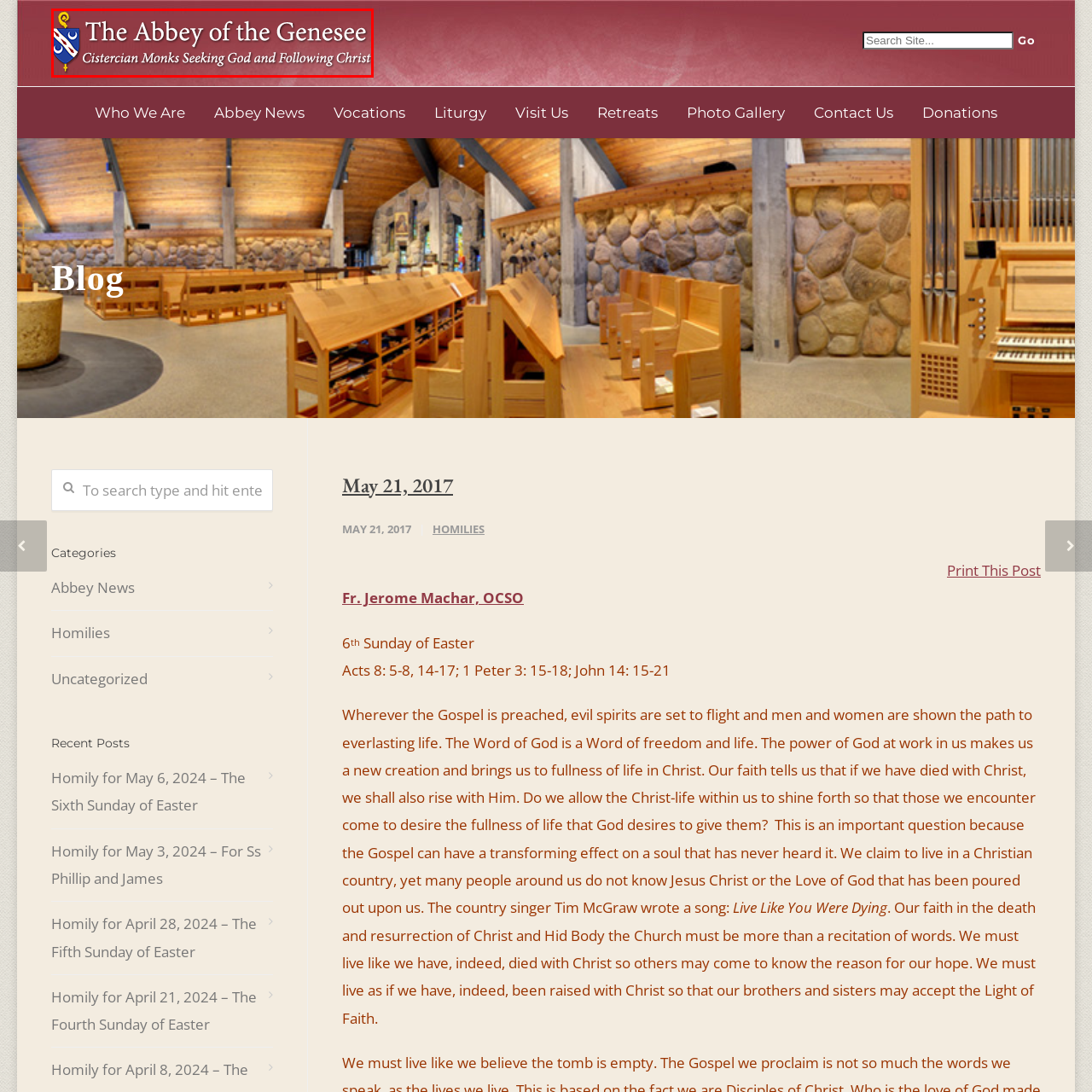What is the background color of the logo?
Scrutinize the image inside the red bounding box and provide a detailed and extensive answer to the question.

The background of the logo is characterized by a rich maroon color, which enhances the logo's significance and provides a warm, inviting backdrop that complements the ethos of contemplation and faith.